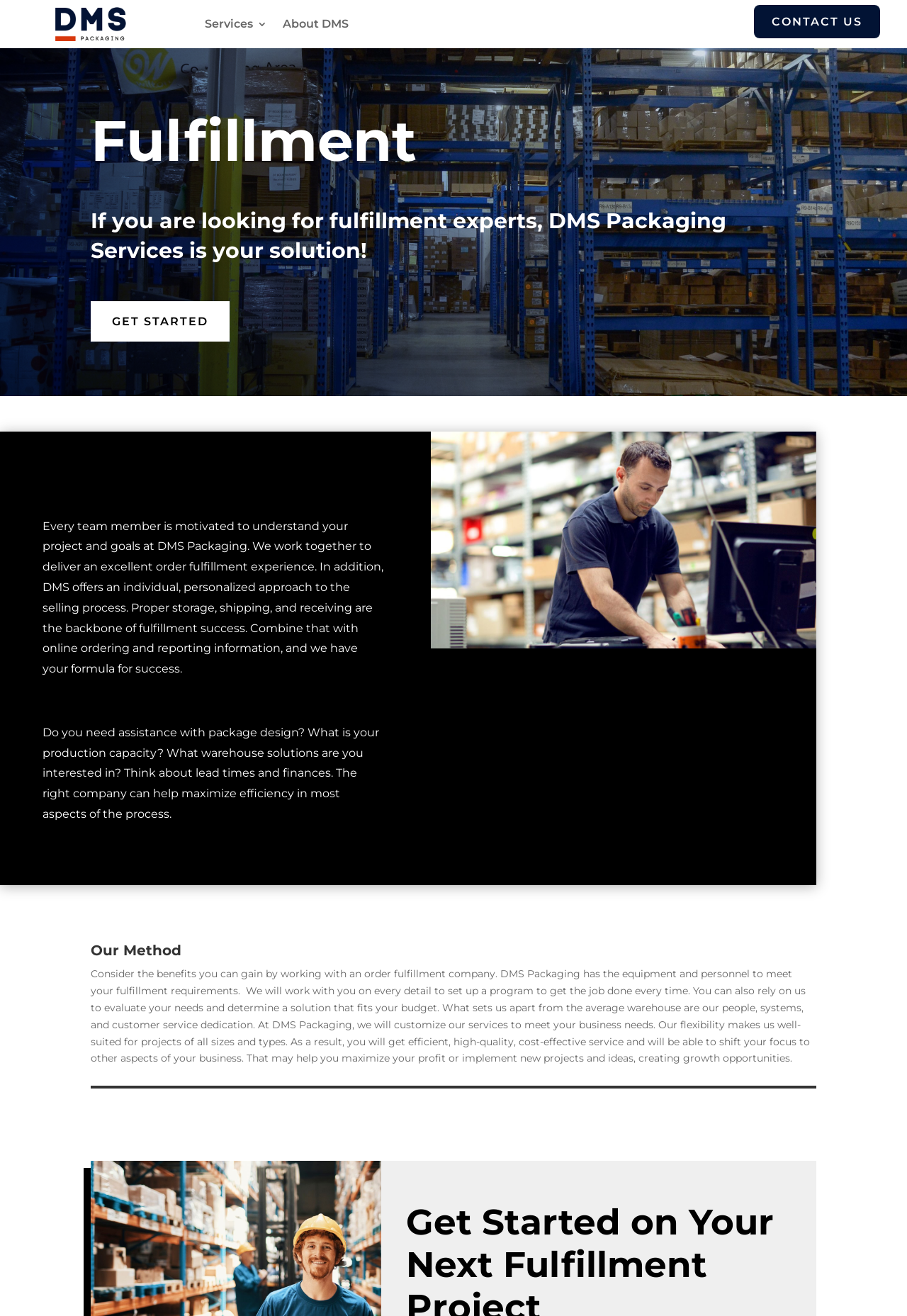What is unique about DMS Packaging's approach?
Refer to the image and respond with a one-word or short-phrase answer.

Personalized approach